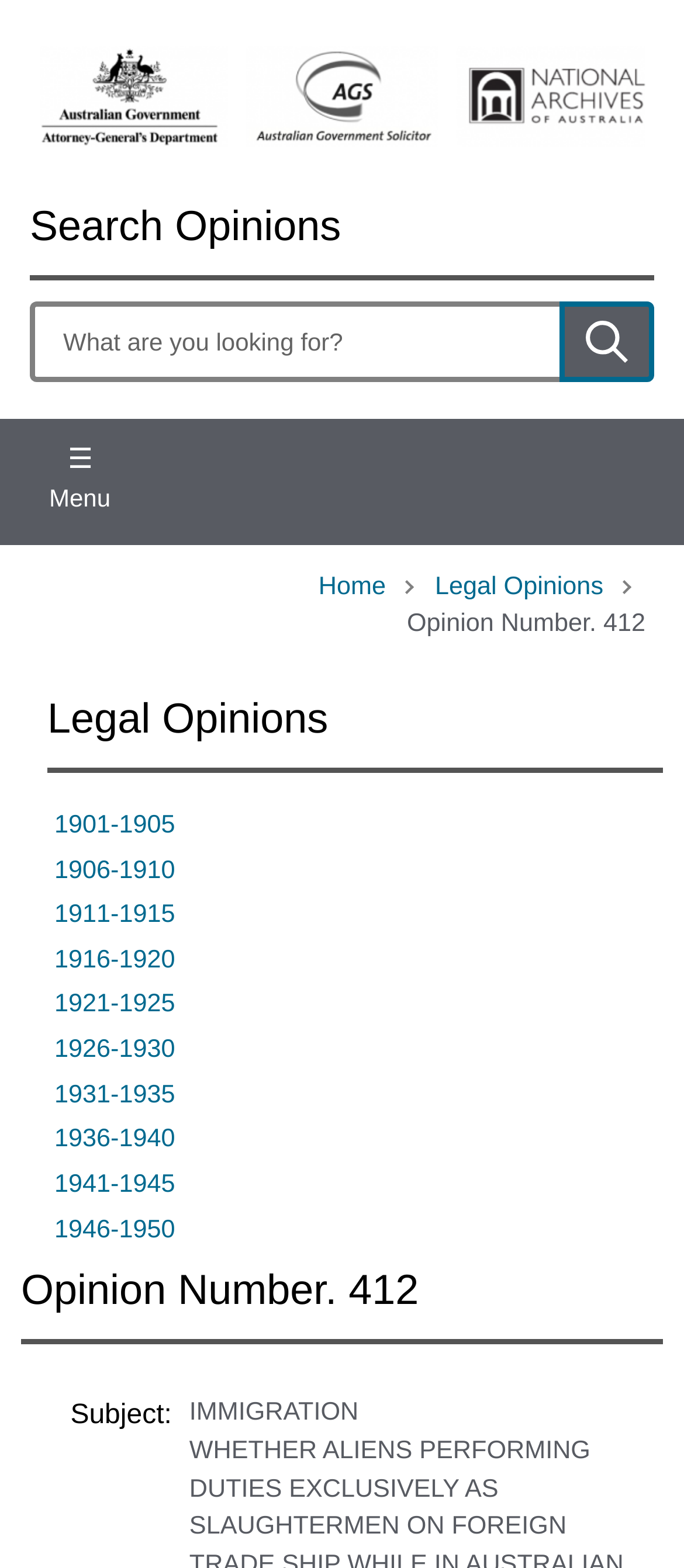Please specify the bounding box coordinates of the region to click in order to perform the following instruction: "Submit search".

[0.818, 0.192, 0.956, 0.243]